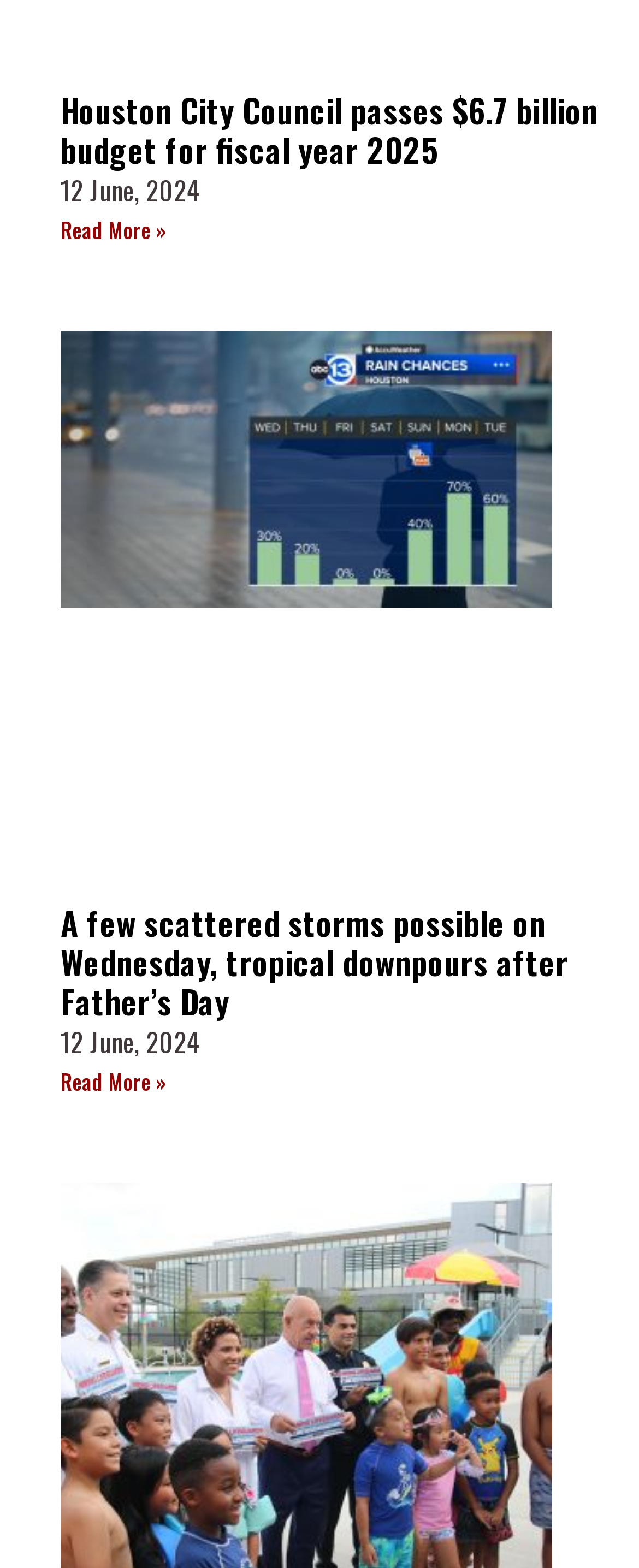Provide the bounding box coordinates of the UI element that matches the description: "Read More »".

[0.095, 0.679, 0.262, 0.7]